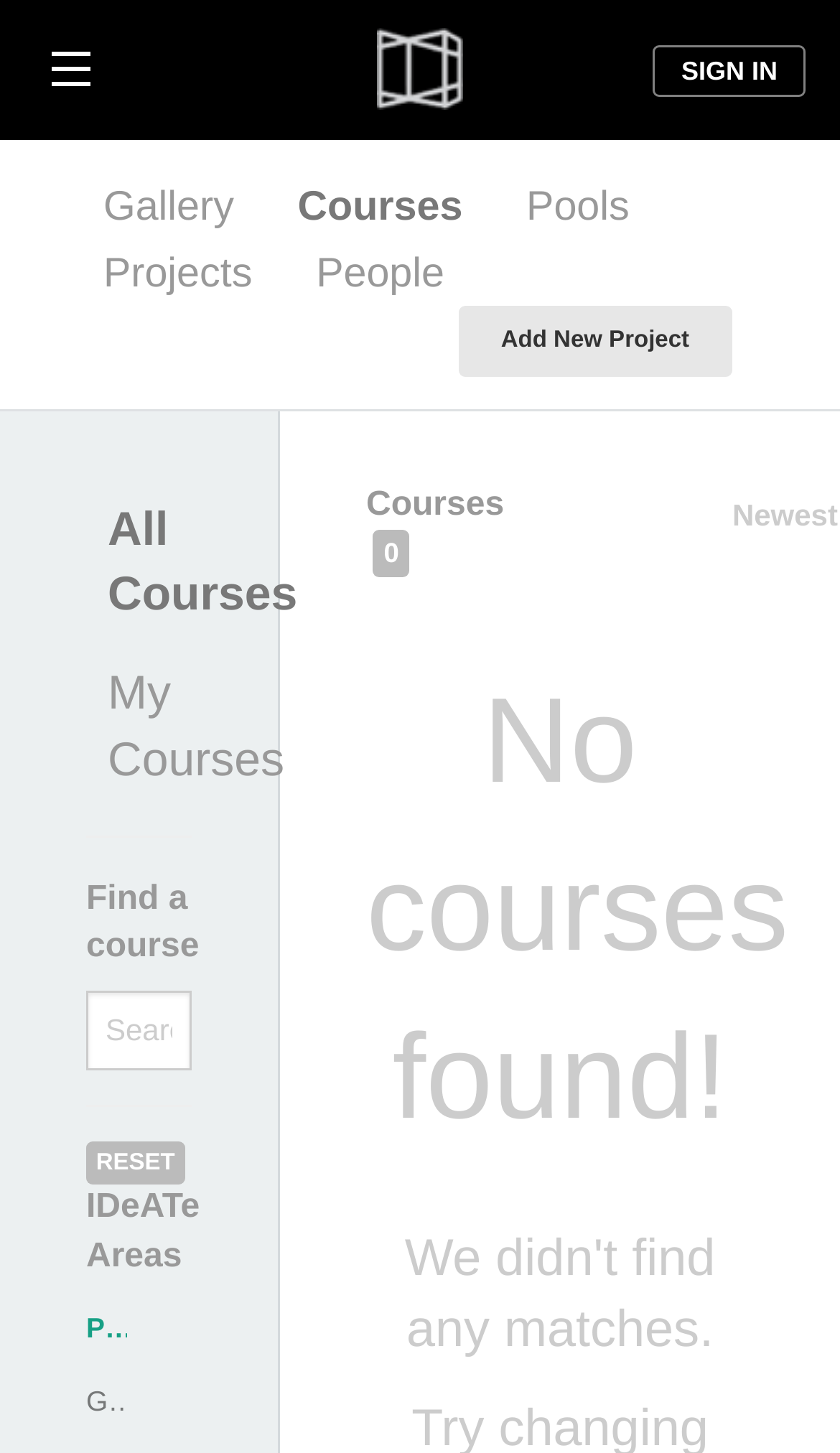How many links are there under 'IDeATe Areas'?
Please respond to the question thoroughly and include all relevant details.

Under the heading 'IDeATe Areas', I found two links: 'Physical Computing' and 'Game Design', which are located at [0.103, 0.903, 0.422, 0.925] and [0.103, 0.954, 0.306, 0.976] respectively.